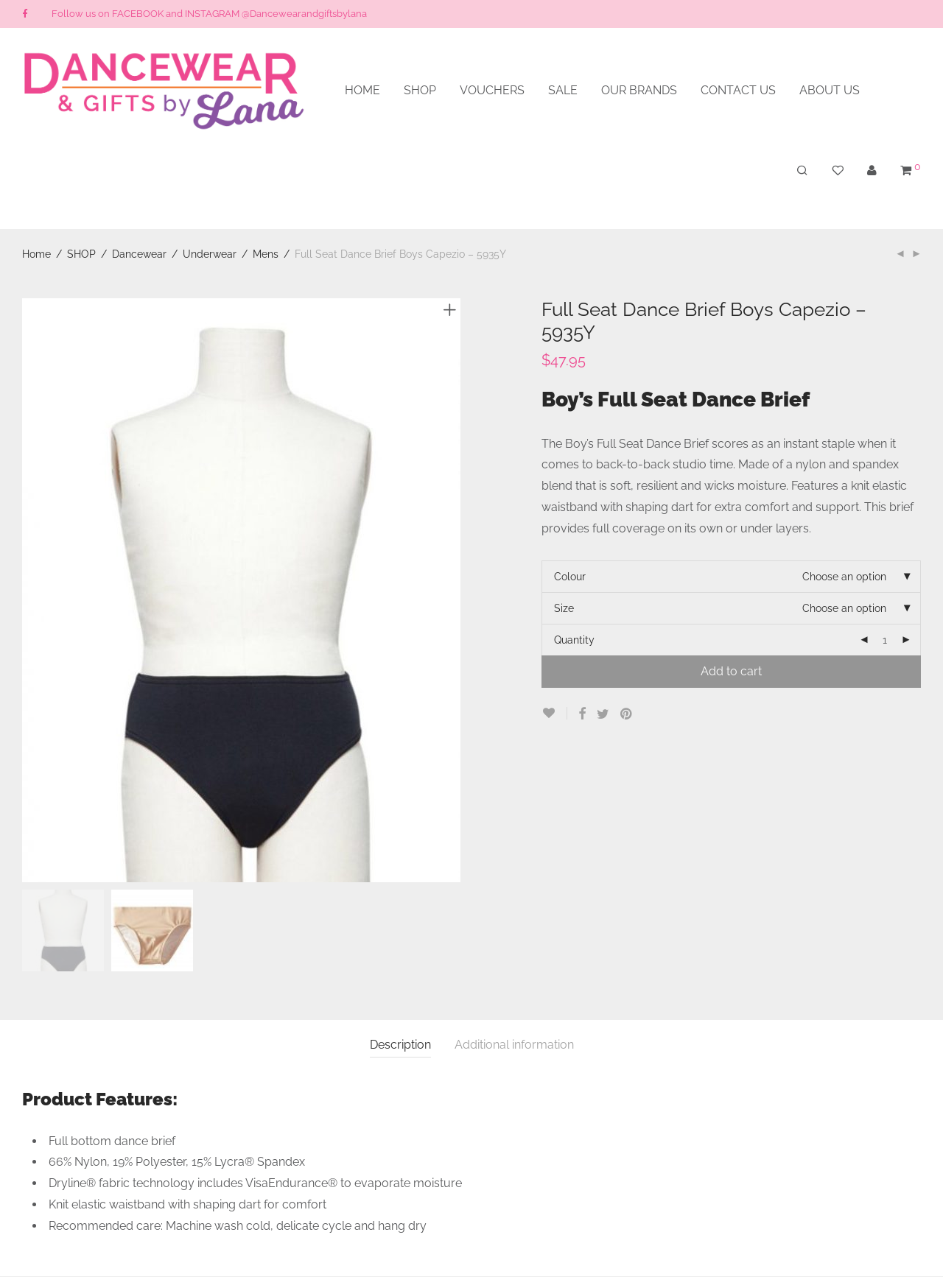What is the recommended care for the Full Seat Dance Brief Boys Capezio?
Based on the screenshot, respond with a single word or phrase.

Machine wash cold, delicate cycle and hang dry